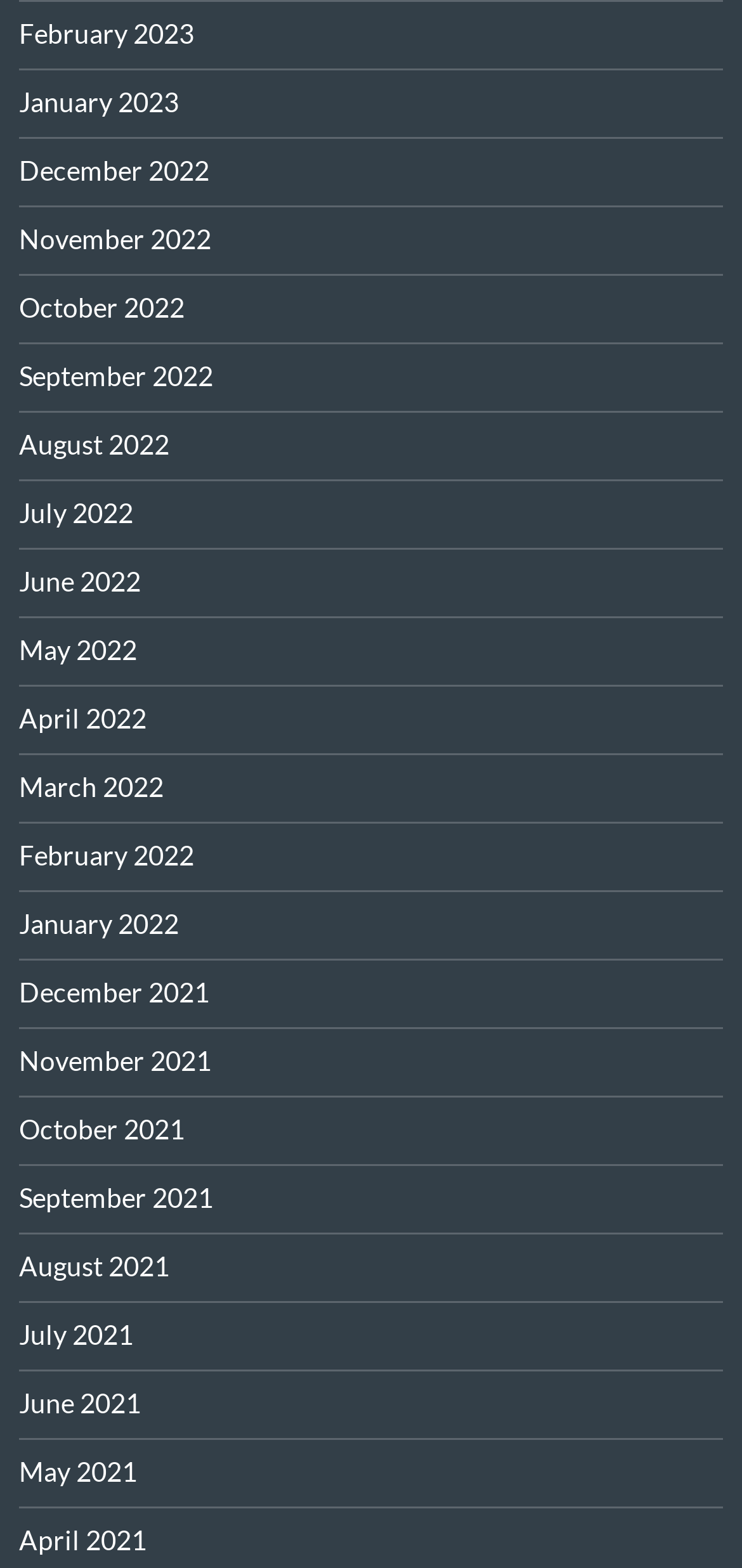Determine the bounding box coordinates for the area you should click to complete the following instruction: "Explore Nosper Dialogues – ND21".

None